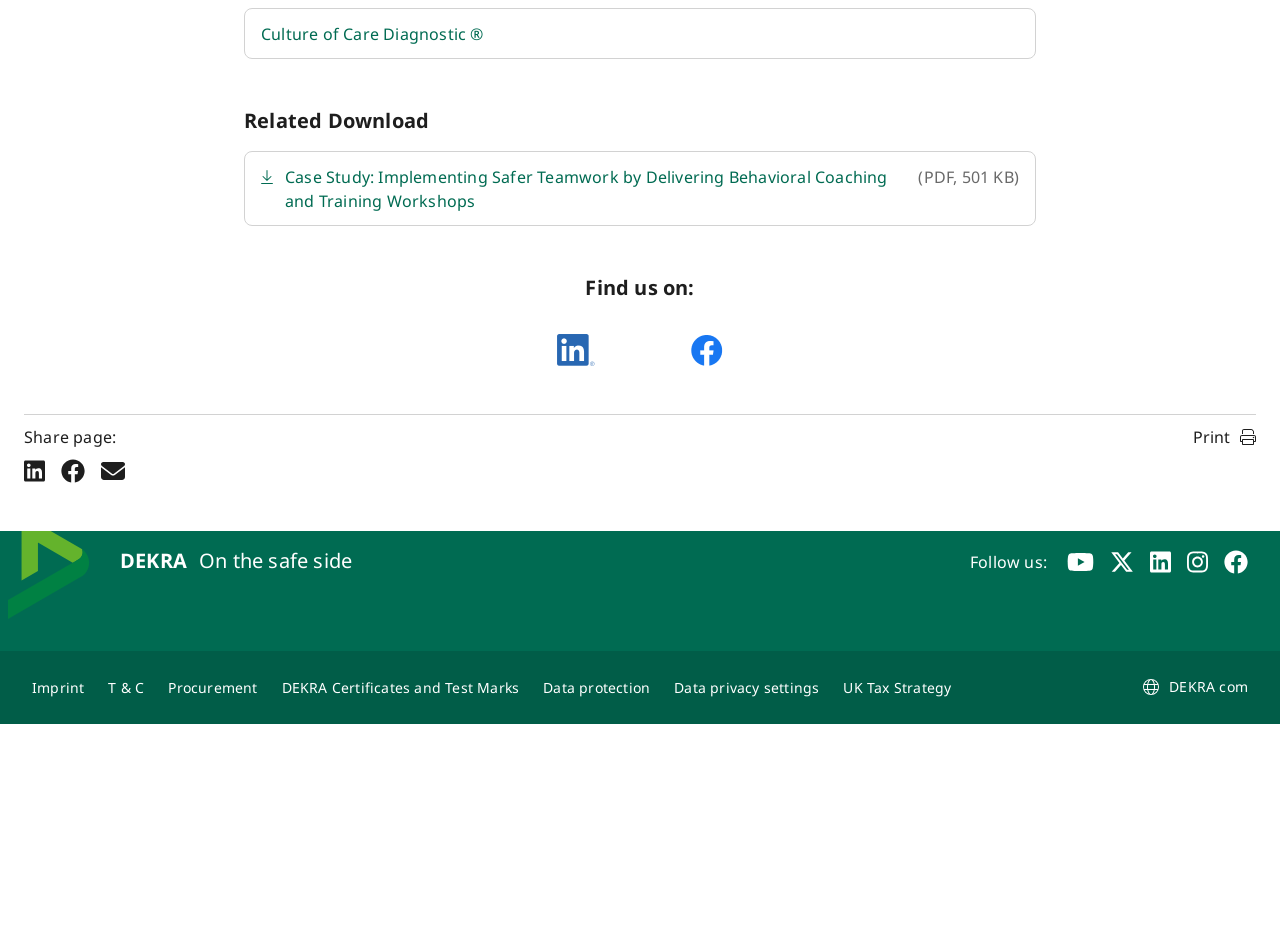For the given element description DEKRA Certificates and Test Marks, determine the bounding box coordinates of the UI element. The coordinates should follow the format (top-left x, top-left y, bottom-right x, bottom-right y) and be within the range of 0 to 1.

[0.22, 0.716, 0.406, 0.742]